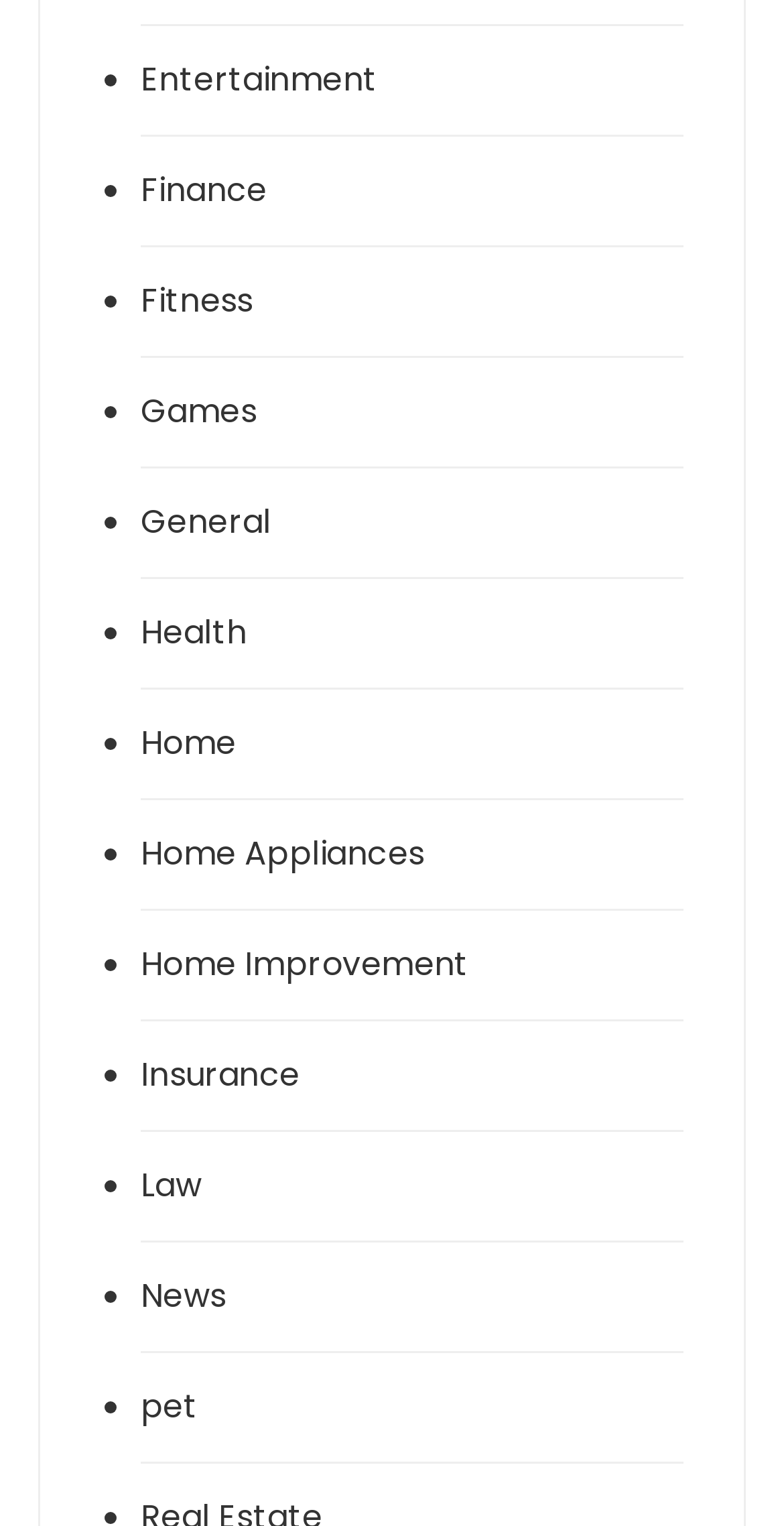Respond to the question below with a single word or phrase:
Are the categories organized alphabetically?

Yes